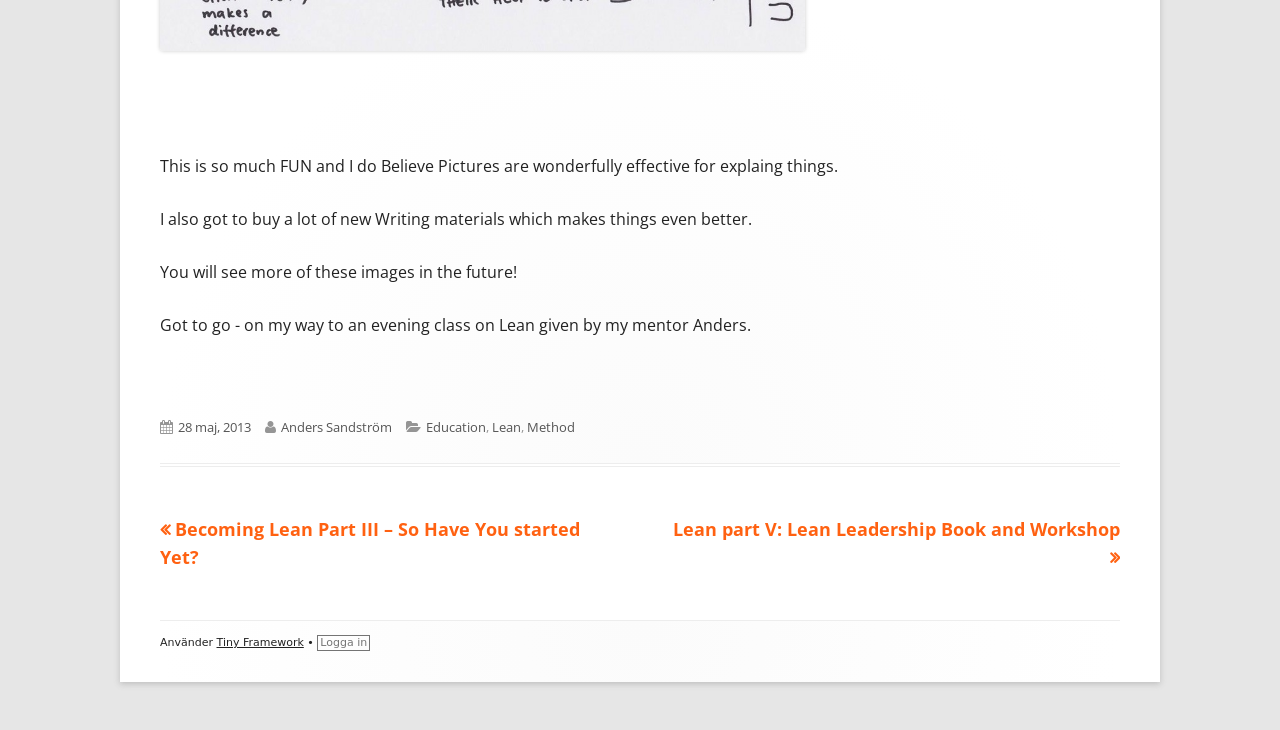What is the navigation section for?
Please answer the question with a detailed and comprehensive explanation.

The navigation section is for navigating through blog posts, as indicated by the text 'Inlägg' (which means 'posts' in Swedish) and the links to previous and next articles.